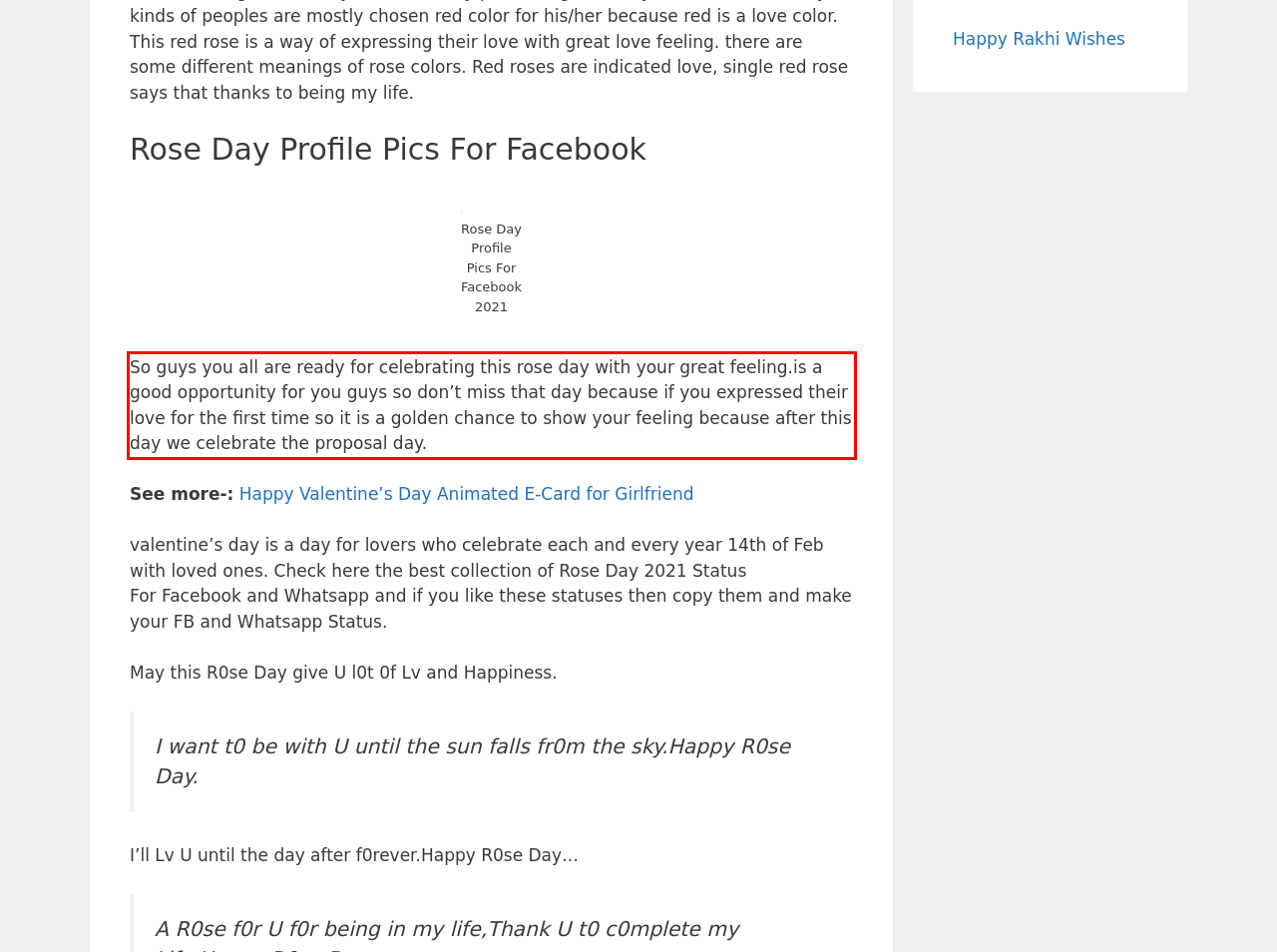Look at the webpage screenshot and recognize the text inside the red bounding box.

So guys you all are ready for celebrating this rose day with your great feeling.is a good opportunity for you guys so don’t miss that day because if you expressed their love for the first time so it is a golden chance to show your feeling because after this day we celebrate the proposal day.